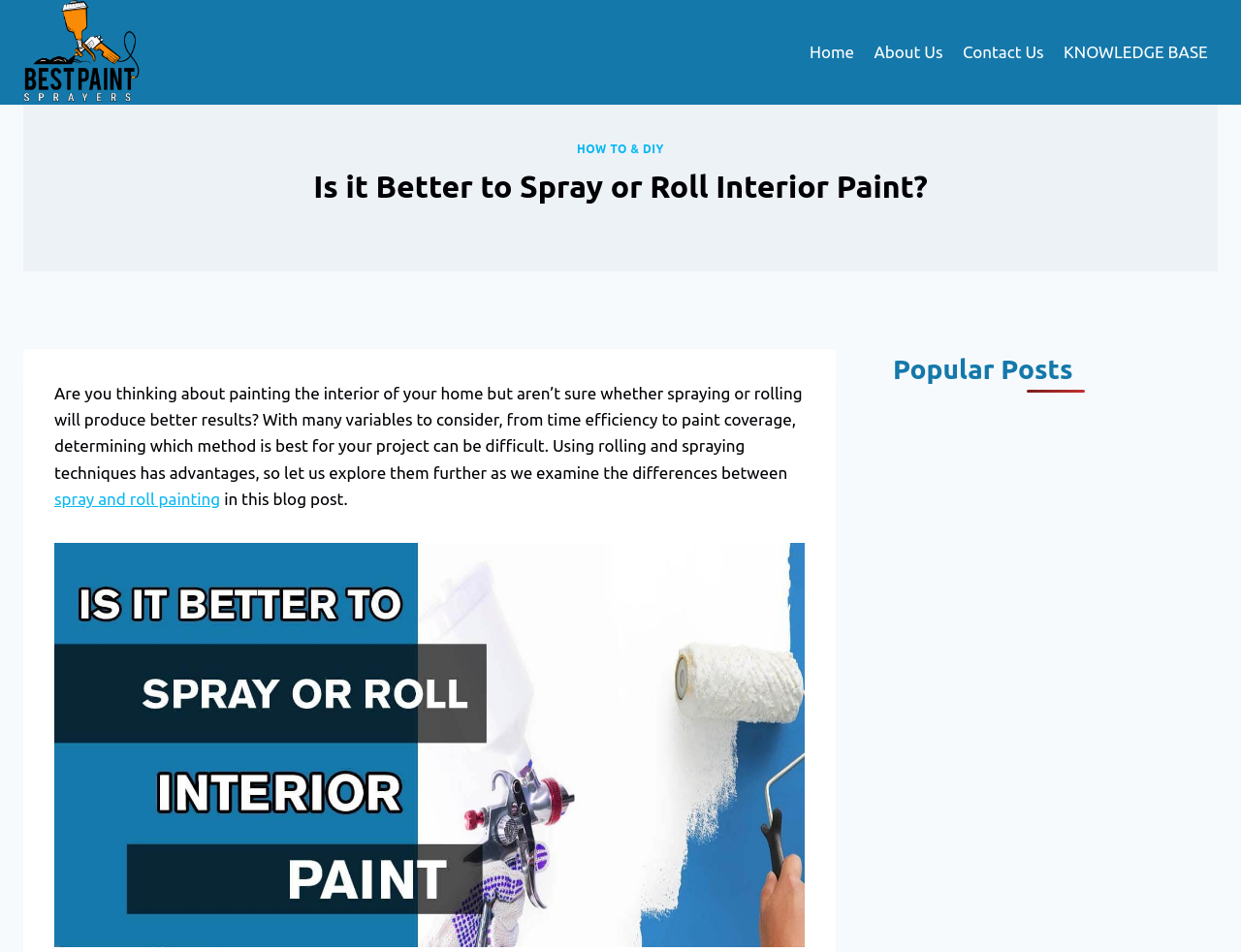What is the topic of the webpage?
Please provide a comprehensive answer based on the visual information in the image.

Based on the webpage content, it appears that the topic of the webpage is discussing the best method for painting the interior of a home, specifically whether to use spraying or rolling techniques.